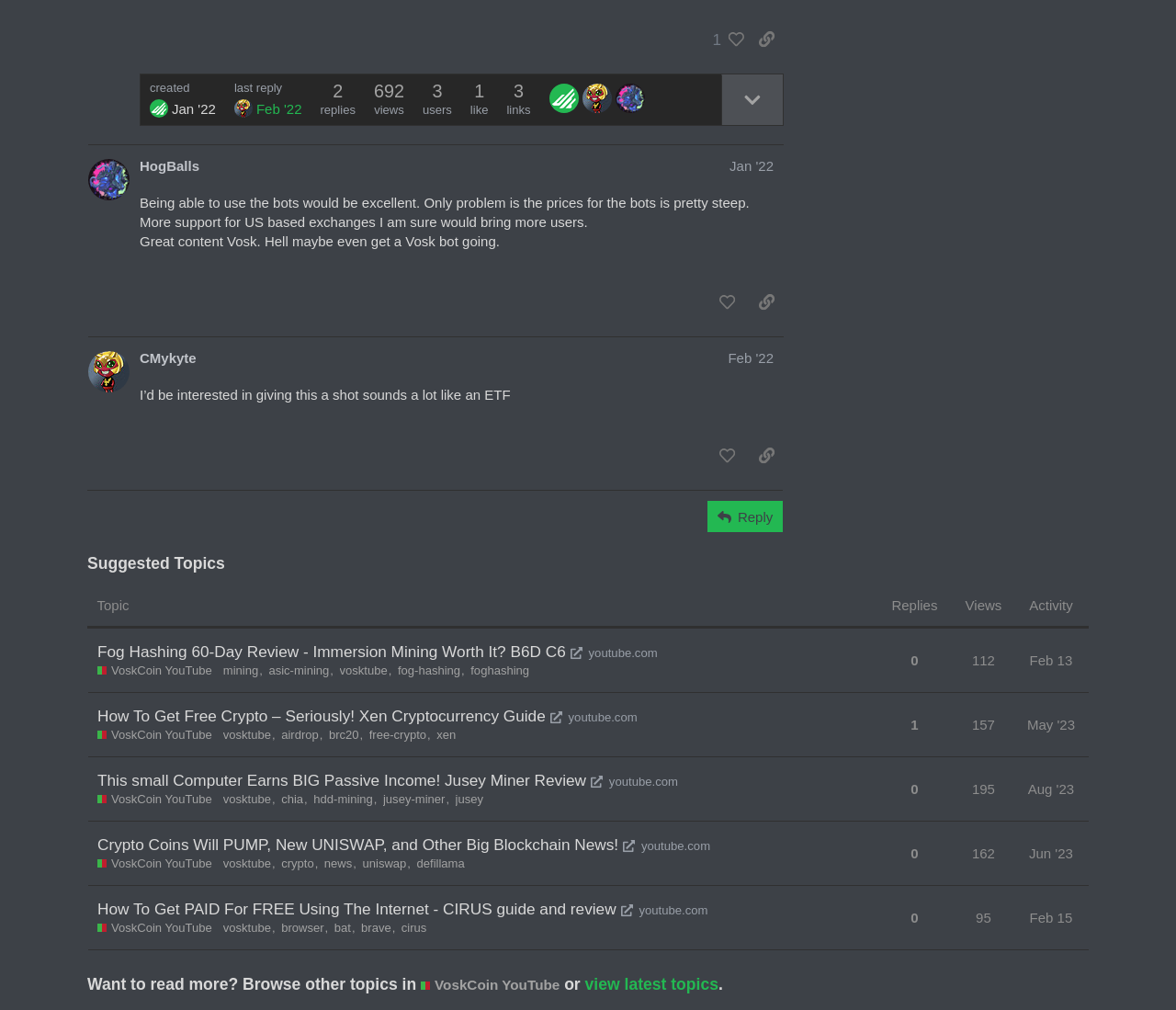Pinpoint the bounding box coordinates of the element you need to click to execute the following instruction: "sort by replies". The bounding box should be represented by four float numbers between 0 and 1, in the format [left, top, right, bottom].

[0.758, 0.591, 0.797, 0.607]